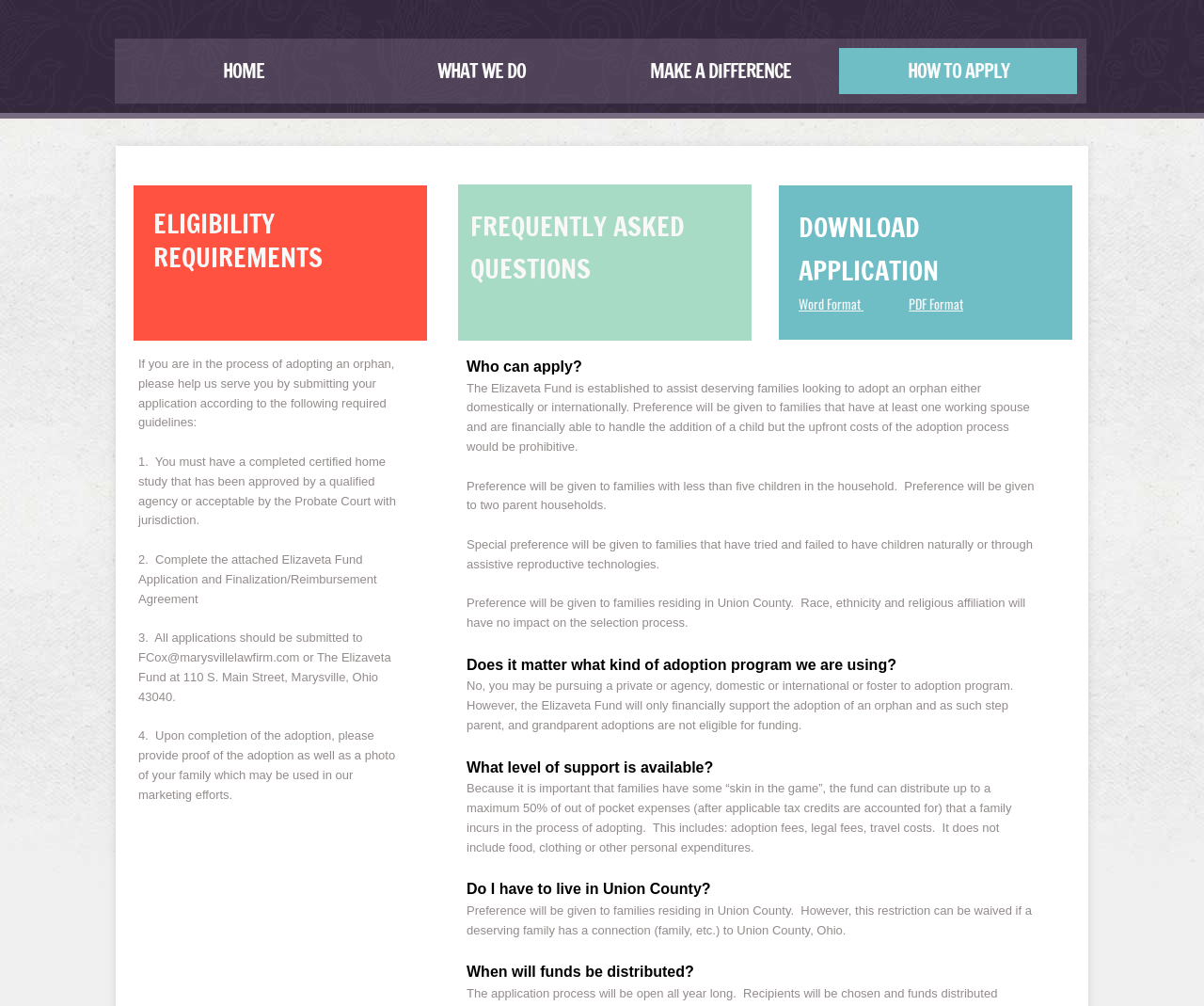What kind of adoptions are eligible for funding?
Refer to the screenshot and deliver a thorough answer to the question presented.

According to the webpage, the Elizaveta Fund will only financially support the adoption of an orphan, which means that step parent, and grandparent adoptions are not eligible for funding.